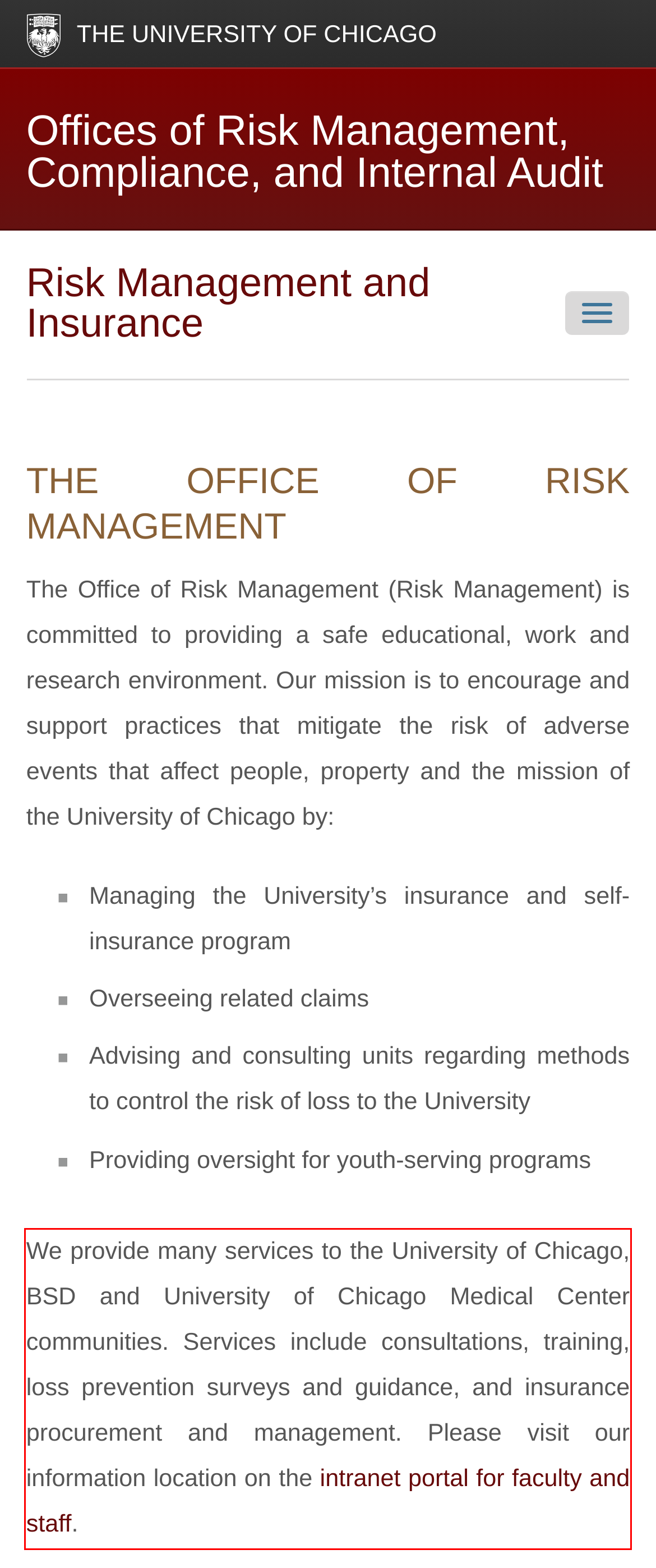Please identify and extract the text content from the UI element encased in a red bounding box on the provided webpage screenshot.

We provide many services to the University of Chicago, BSD and University of Chicago Medical Center communities. Services include consultations, training, loss prevention surveys and guidance, and insurance procurement and management. Please visit our information location on the intranet portal for faculty and staff.